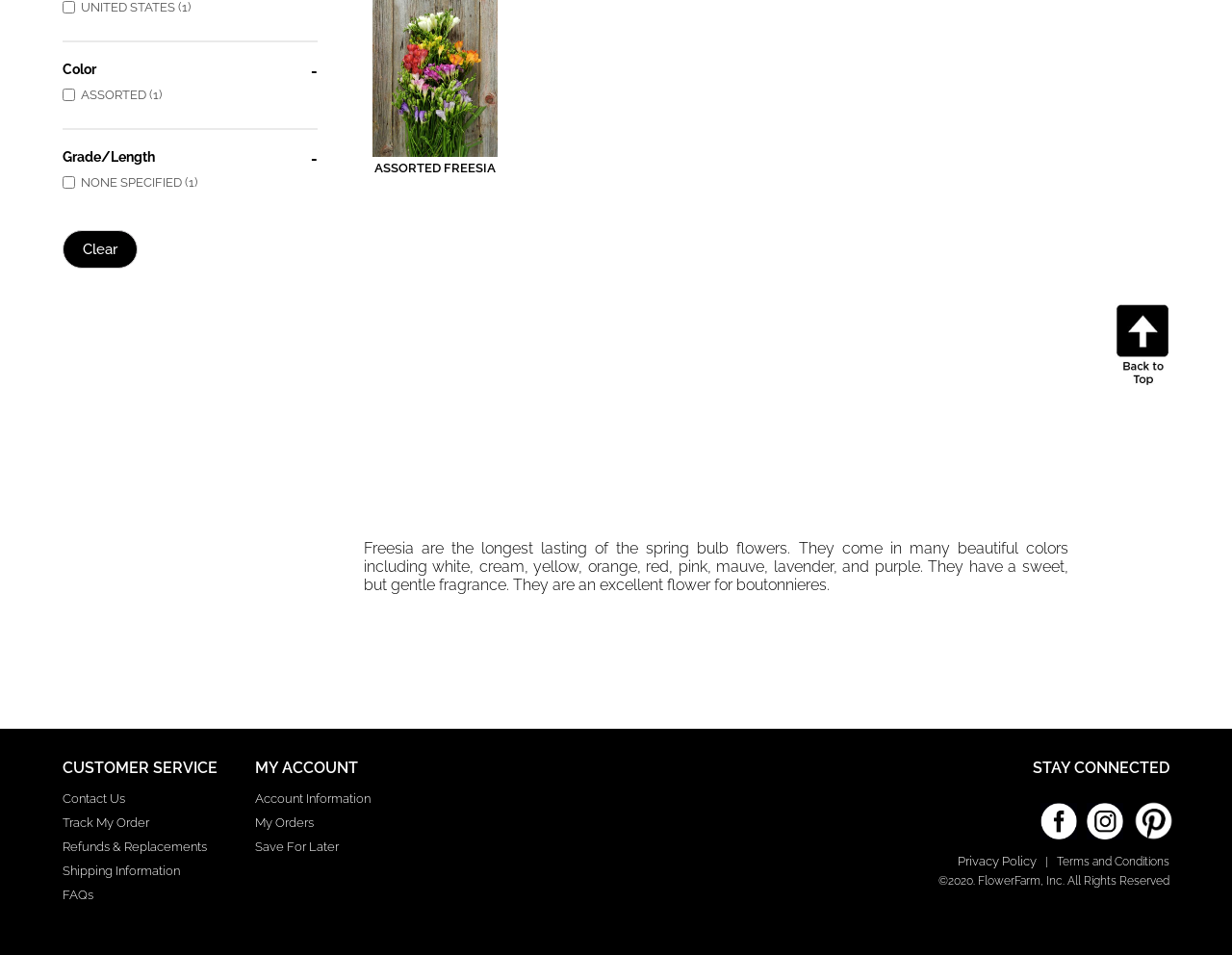Identify the bounding box for the UI element described as: "Save For Later". The coordinates should be four float numbers between 0 and 1, i.e., [left, top, right, bottom].

[0.207, 0.879, 0.348, 0.894]